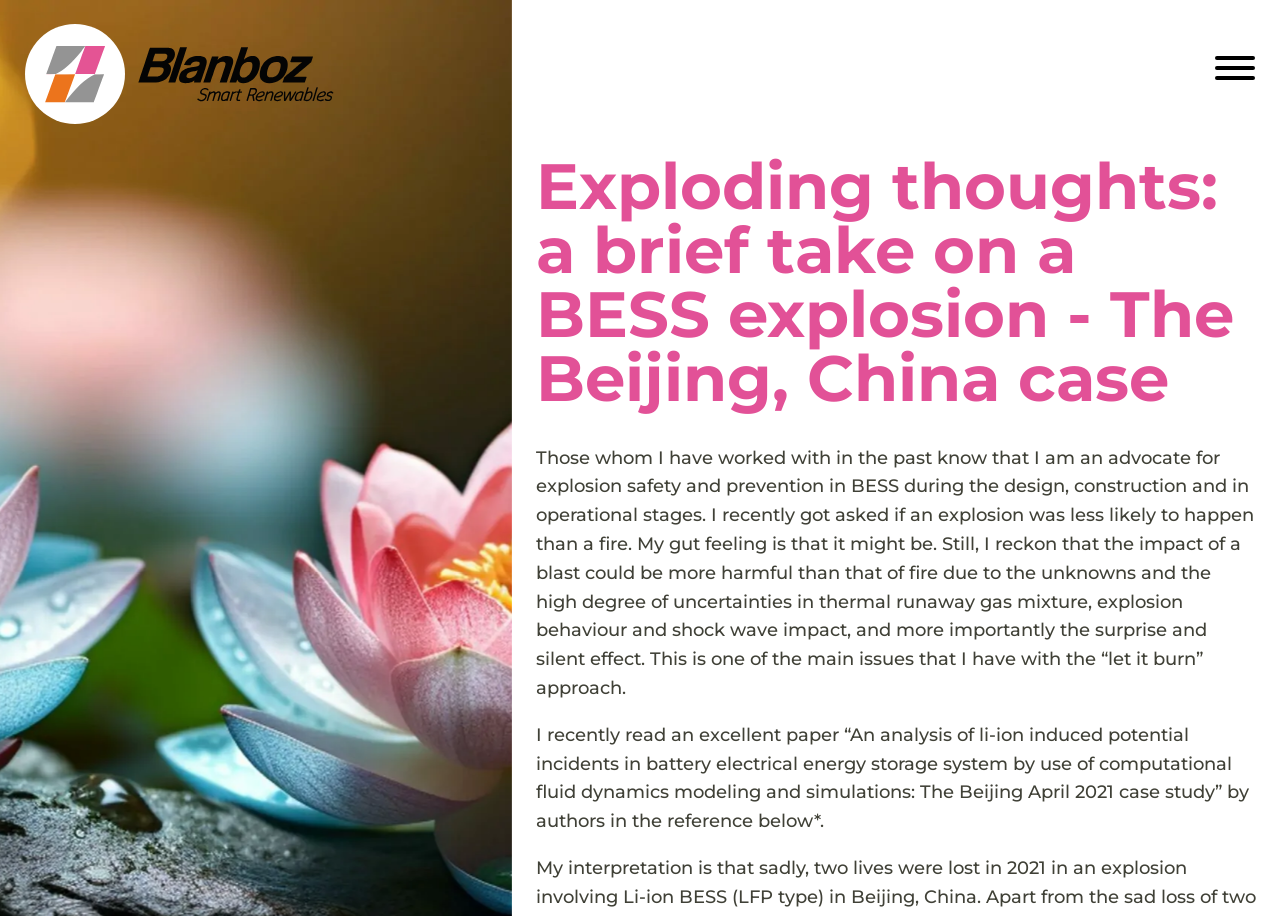What is the author's stance on explosion safety?
Please respond to the question with a detailed and thorough explanation.

The author is an advocate for explosion safety and prevention in BESS during the design, construction, and operational stages, as stated in the text.